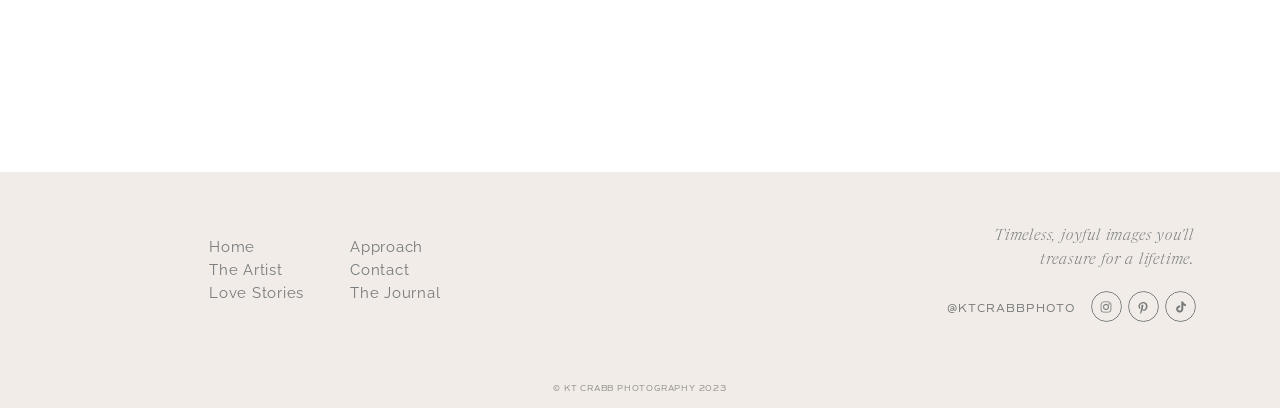Please determine the bounding box coordinates of the element's region to click in order to carry out the following instruction: "Explore love stories". The coordinates should be four float numbers between 0 and 1, i.e., [left, top, right, bottom].

[0.163, 0.681, 0.252, 0.725]